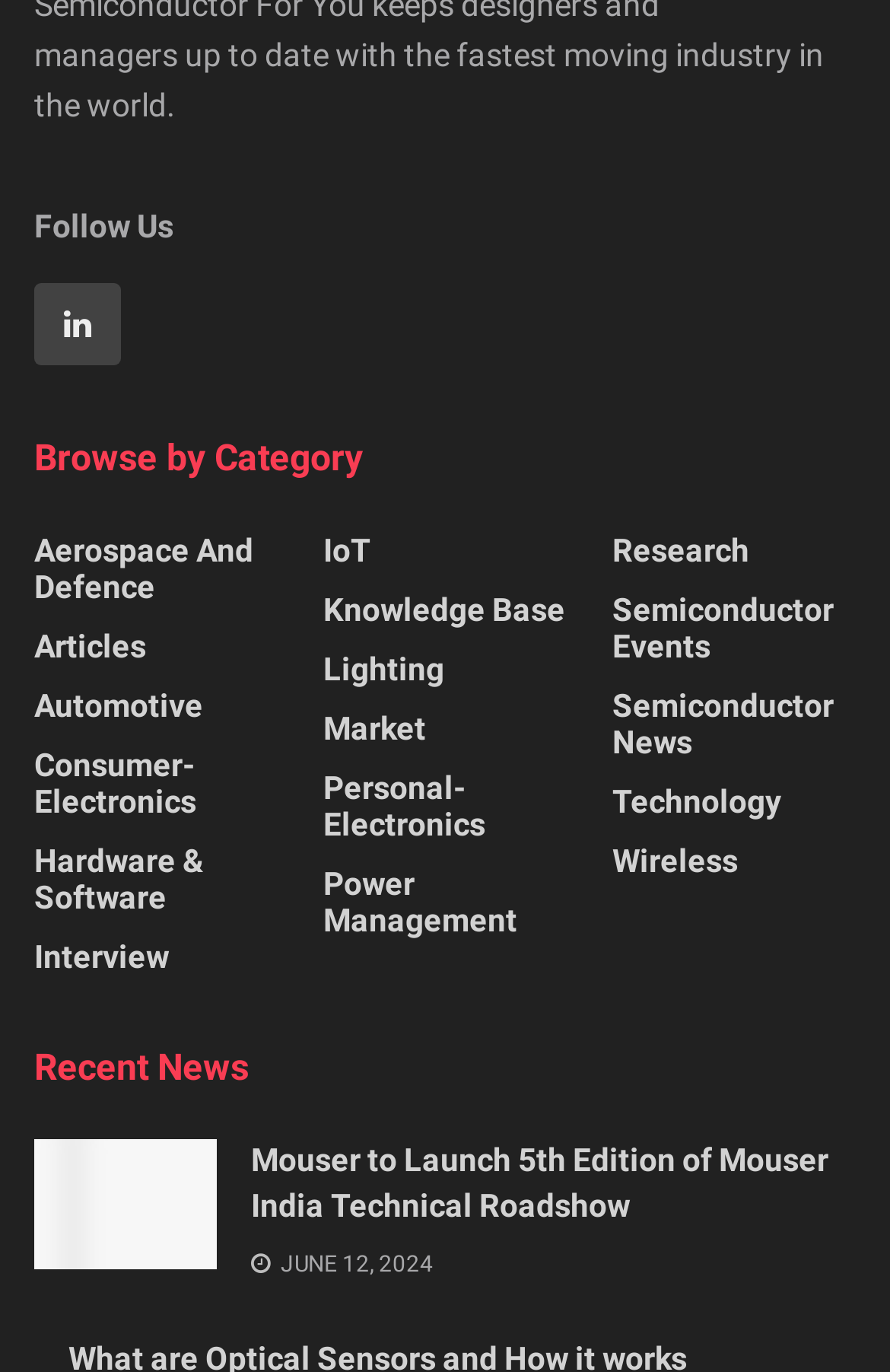Identify the bounding box coordinates of the region I need to click to complete this instruction: "Check Recent News".

[0.038, 0.76, 0.962, 0.797]